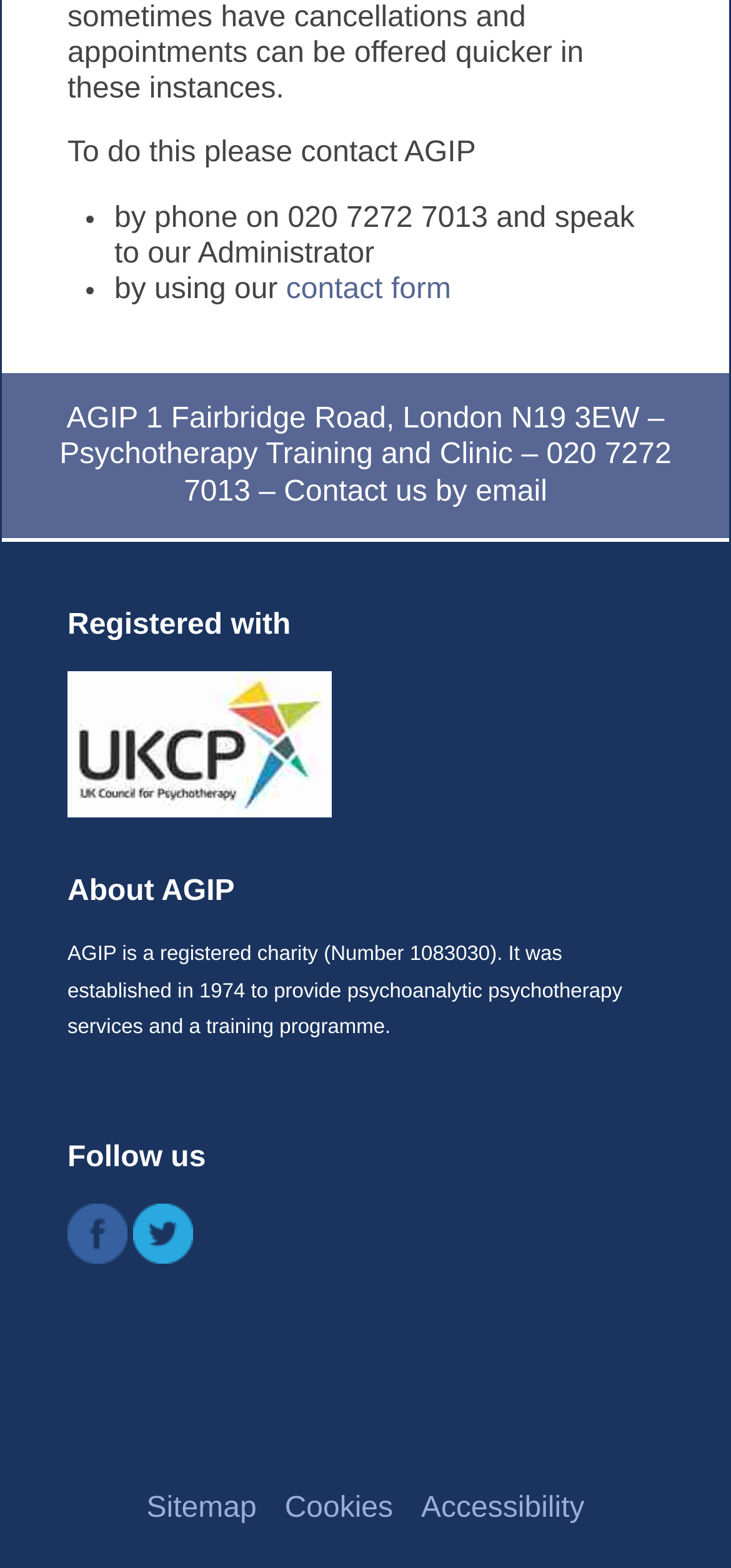Based on the description "– Contact us by email", find the bounding box of the specified UI element.

[0.354, 0.303, 0.749, 0.323]